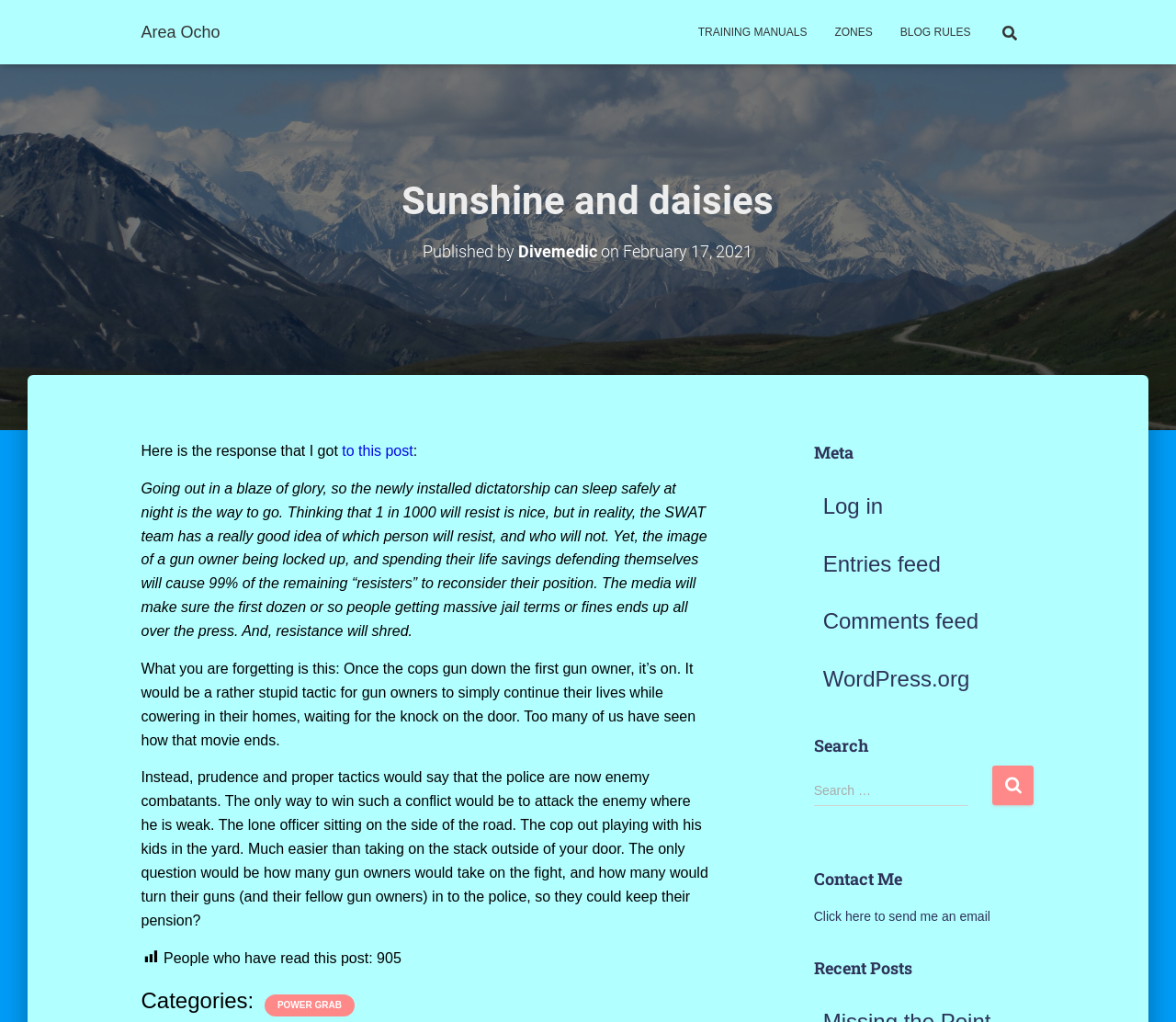How many people have read this post?
Analyze the image and deliver a detailed answer to the question.

The number of people who have read this post is displayed at the bottom of the page, where it says 'People who have read this post: 905'.